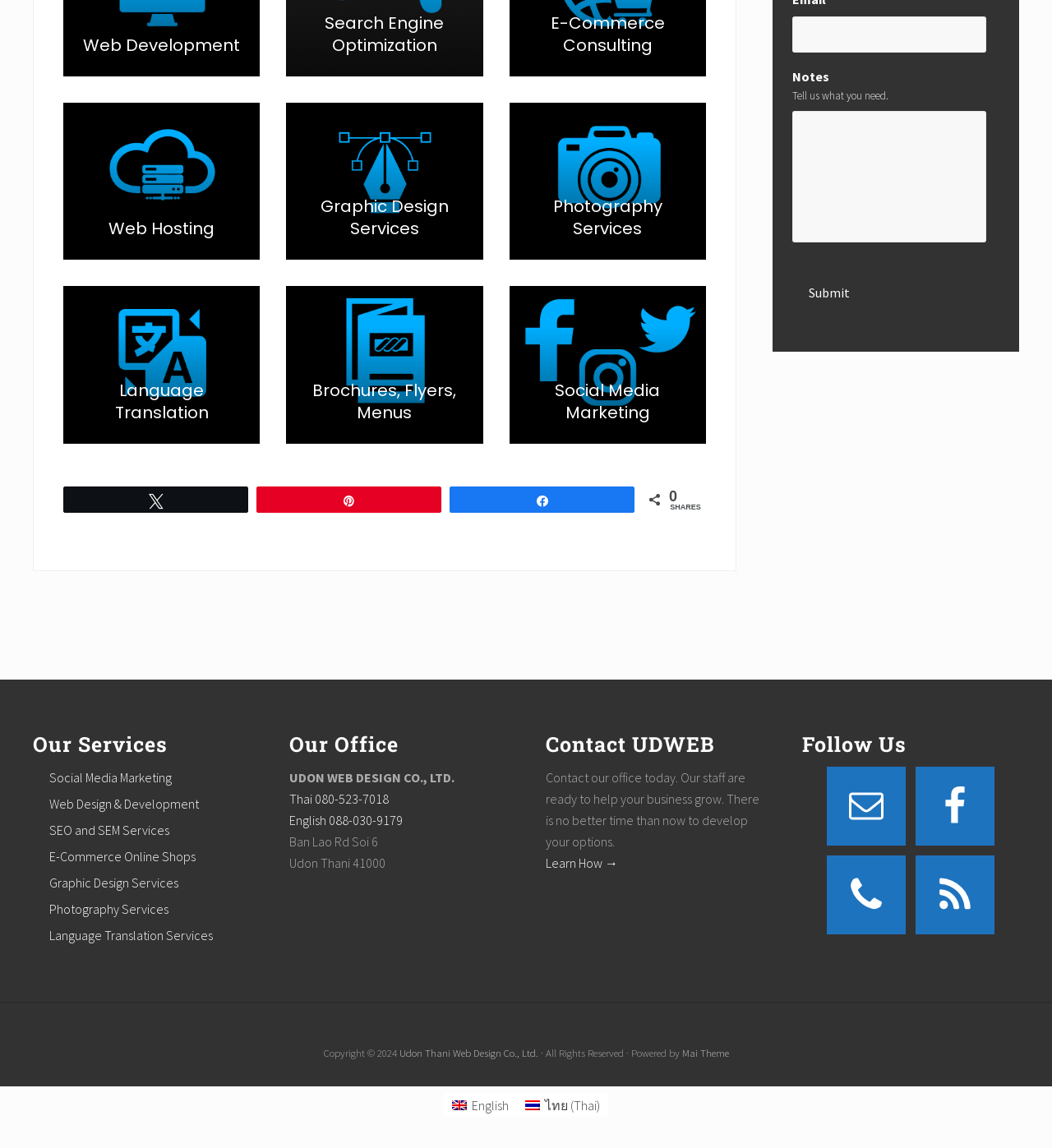How can I contact UDWEB?
Based on the image, give a one-word or short phrase answer.

Email, Phone, Facebook